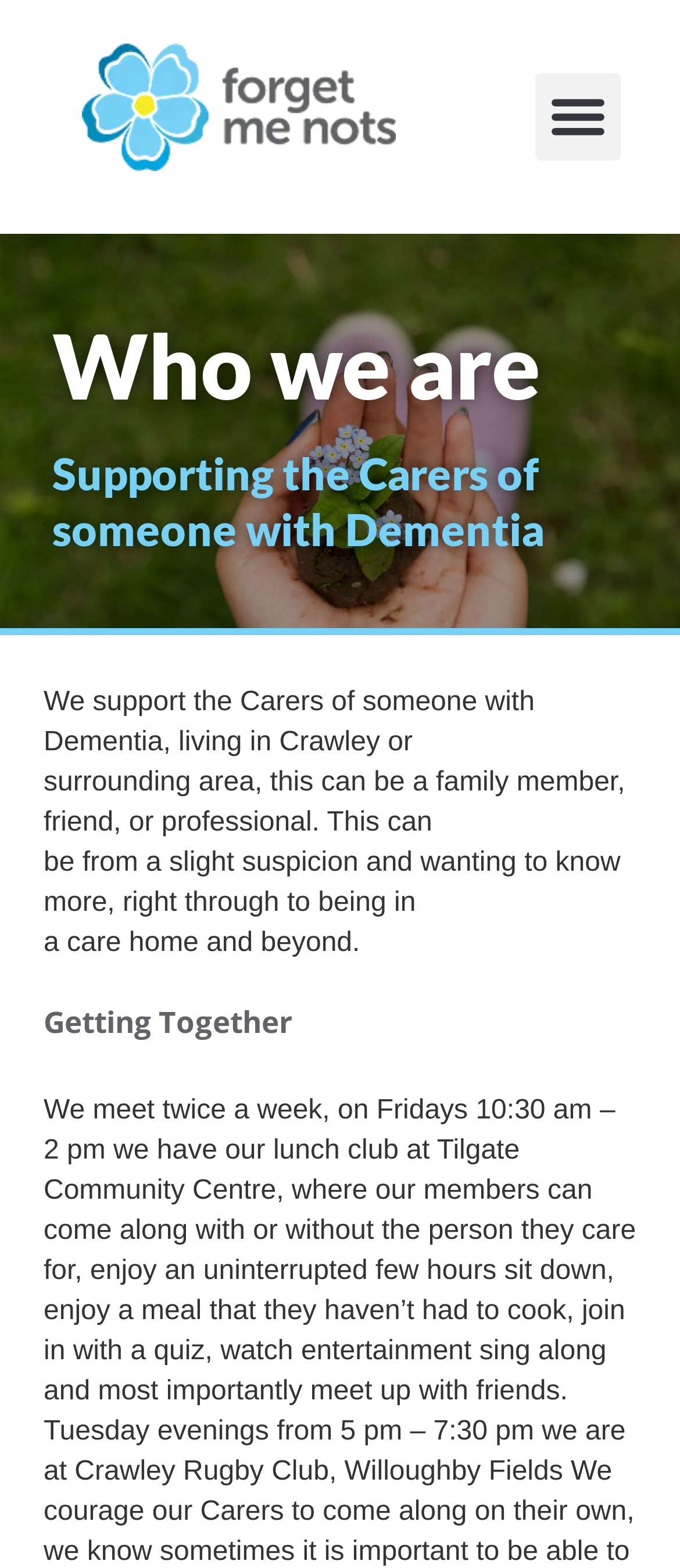What is the purpose of the club?
Based on the image, give a one-word or short phrase answer.

Supporting carers